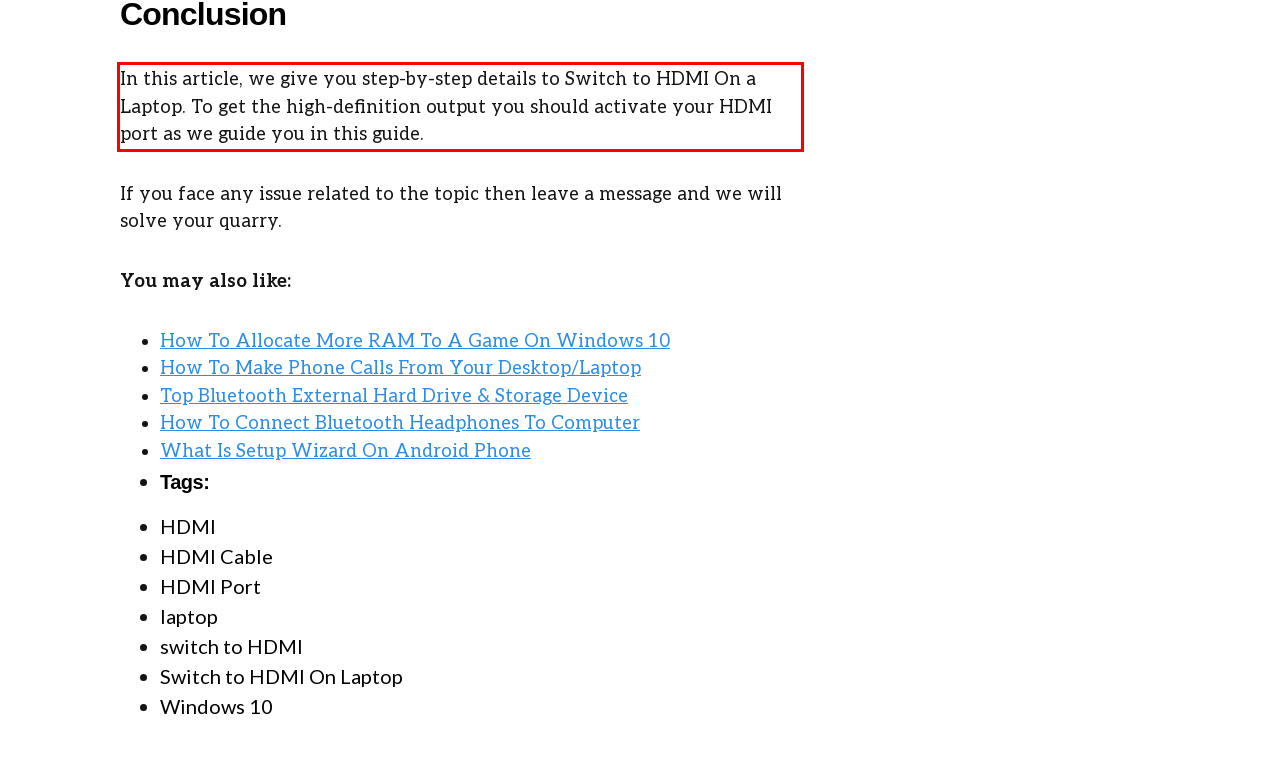Look at the webpage screenshot and recognize the text inside the red bounding box.

In this article, we give you step-by-step details to Switch to HDMI On a Laptop. To get the high-definition output you should activate your HDMI port as we guide you in this guide.